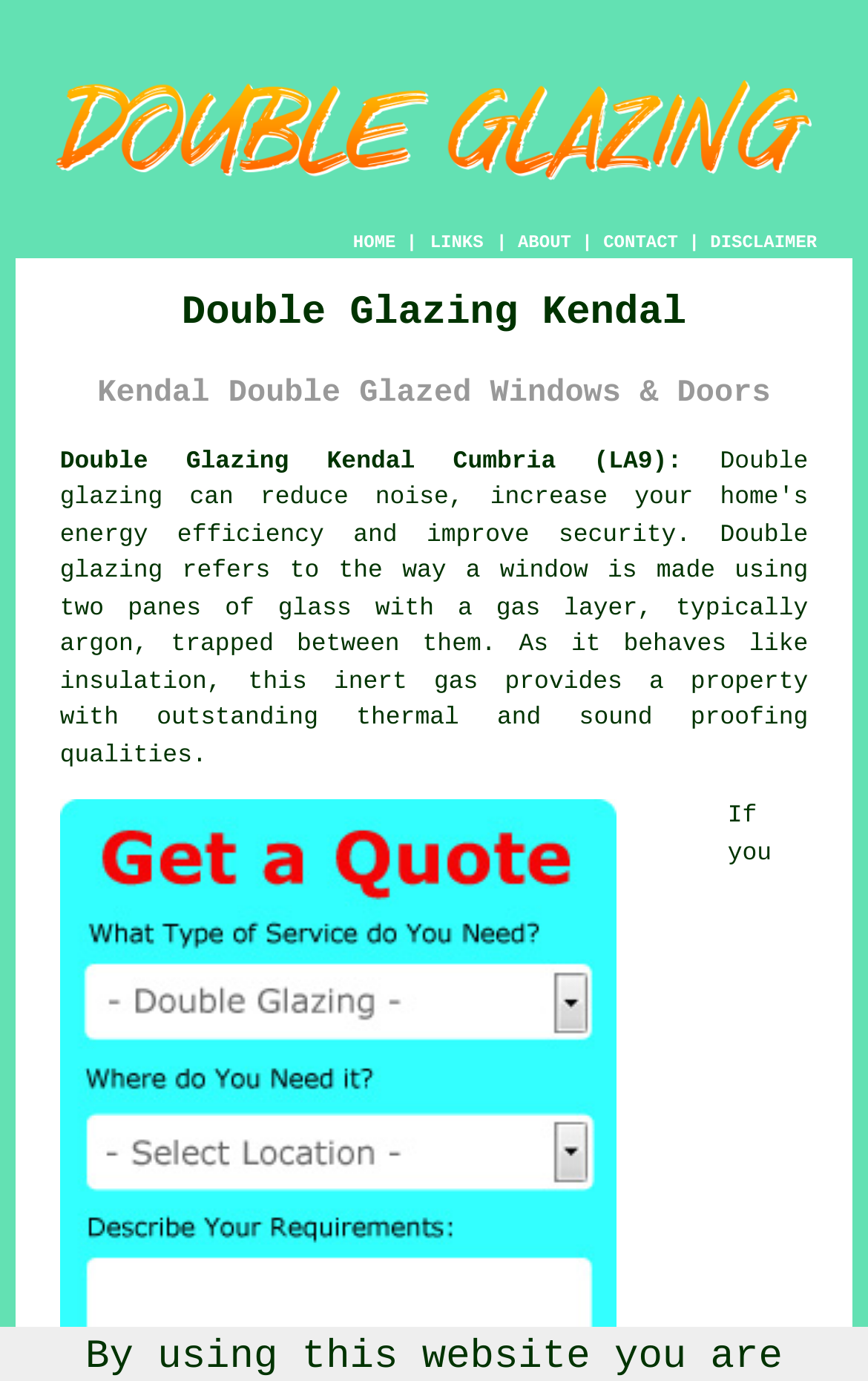What is the location served?
Give a one-word or short phrase answer based on the image.

Kendal, Cumbria